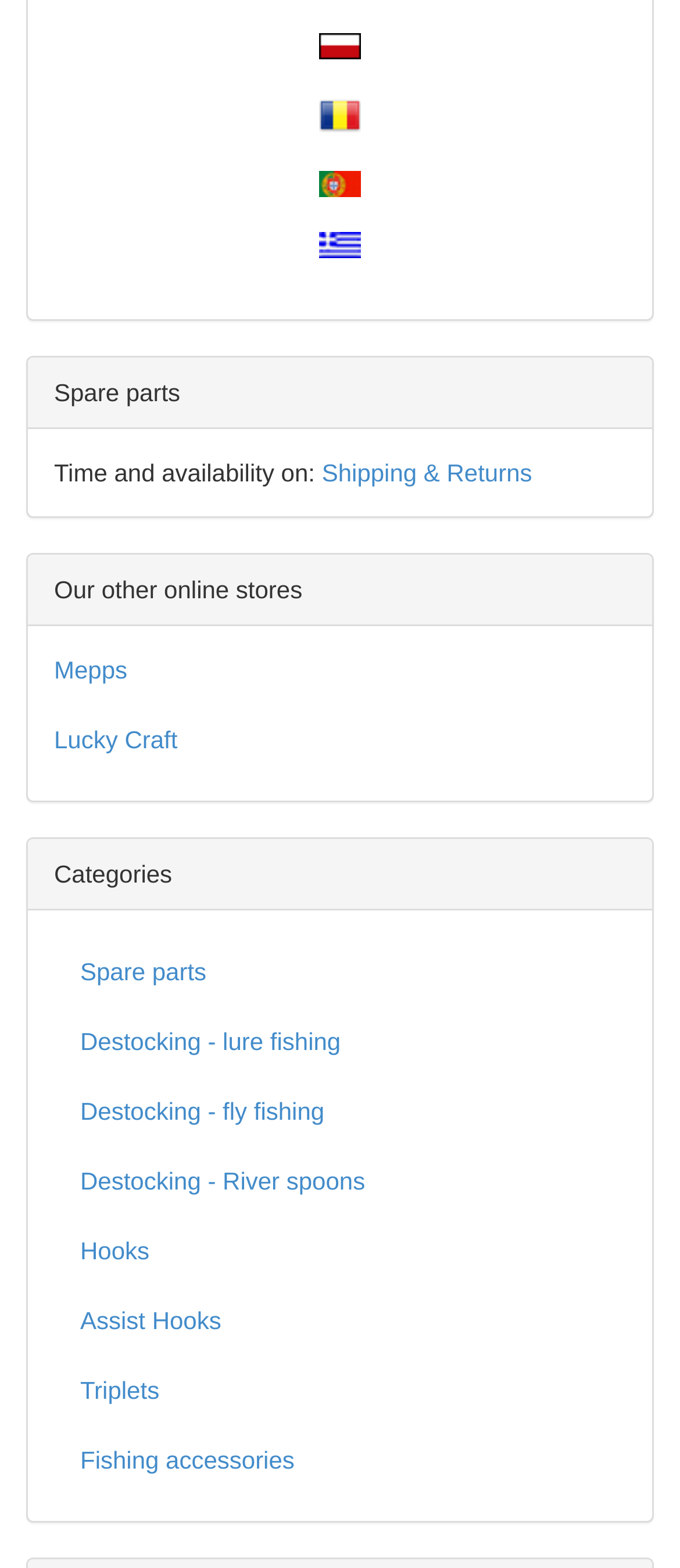Provide a one-word or one-phrase answer to the question:
What type of products are being destocked on this website?

Lure fishing, fly fishing, and River spoons